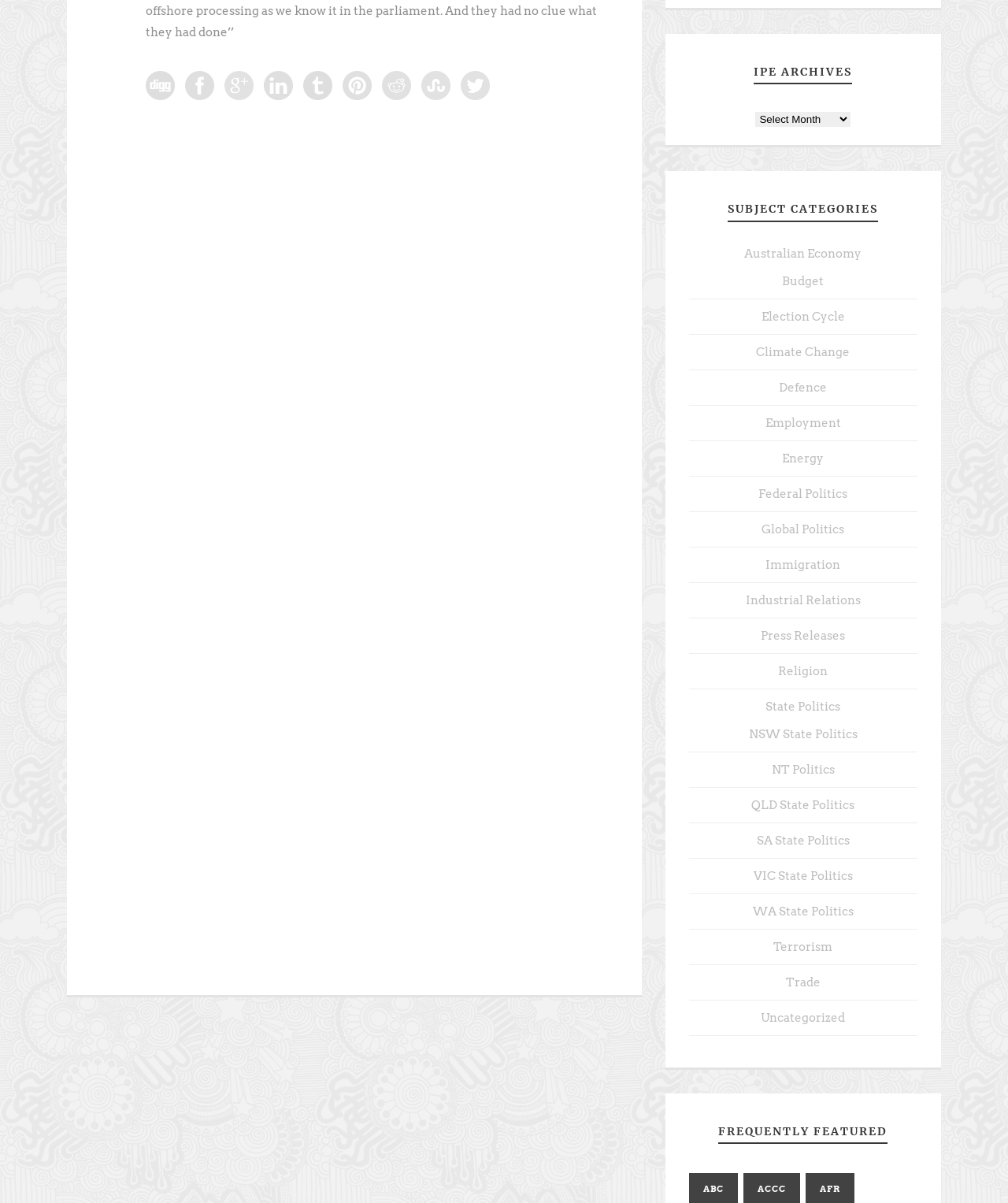Determine the coordinates of the bounding box that should be clicked to complete the instruction: "Share on Twitter". The coordinates should be represented by four float numbers between 0 and 1: [left, top, right, bottom].

[0.457, 0.059, 0.486, 0.083]